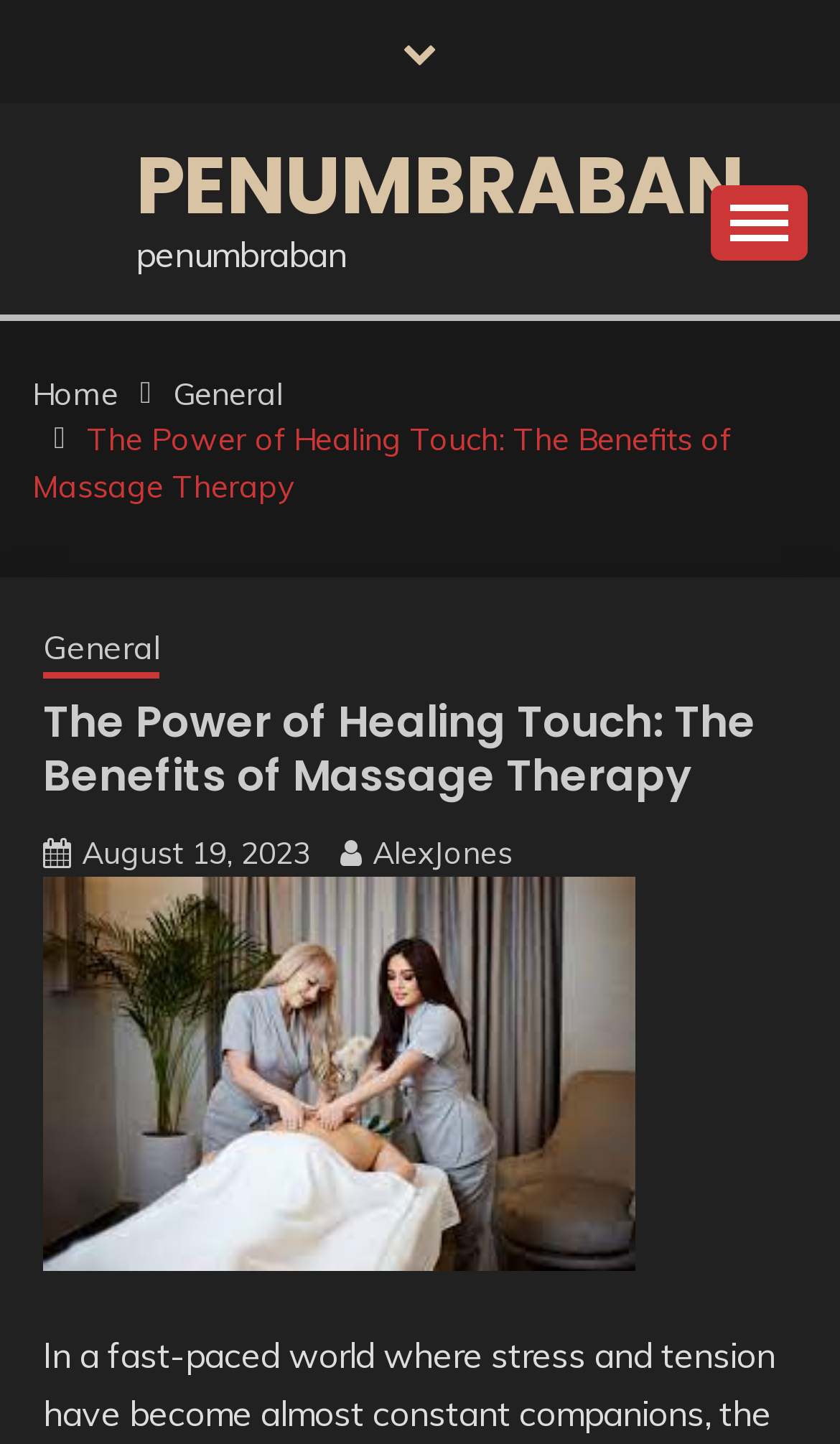Identify and provide the text of the main header on the webpage.

The Power of Healing Touch: The Benefits of Massage Therapy